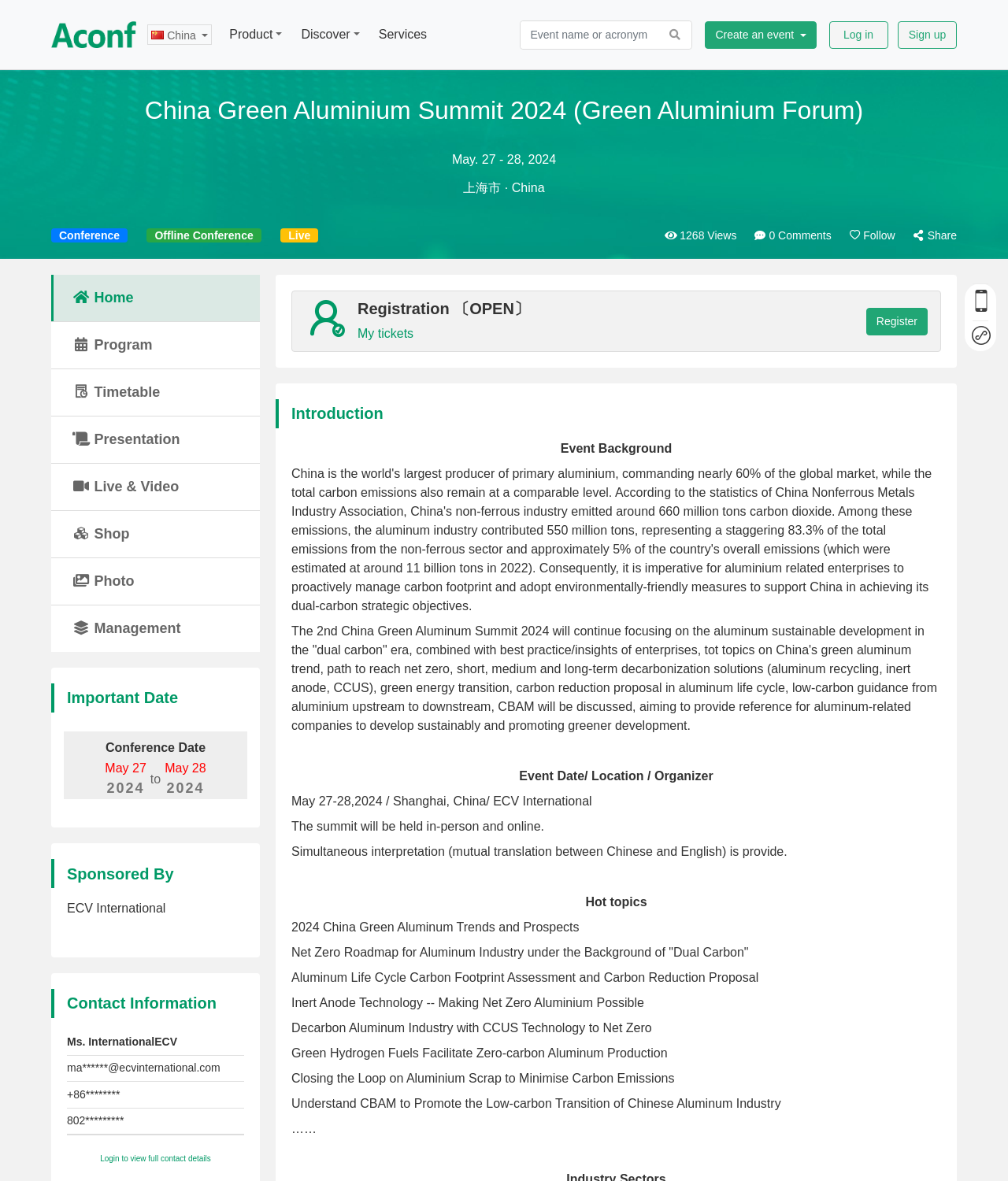Identify the primary heading of the webpage and provide its text.

China Green Aluminium Summit 2024 (Green Aluminium Forum)